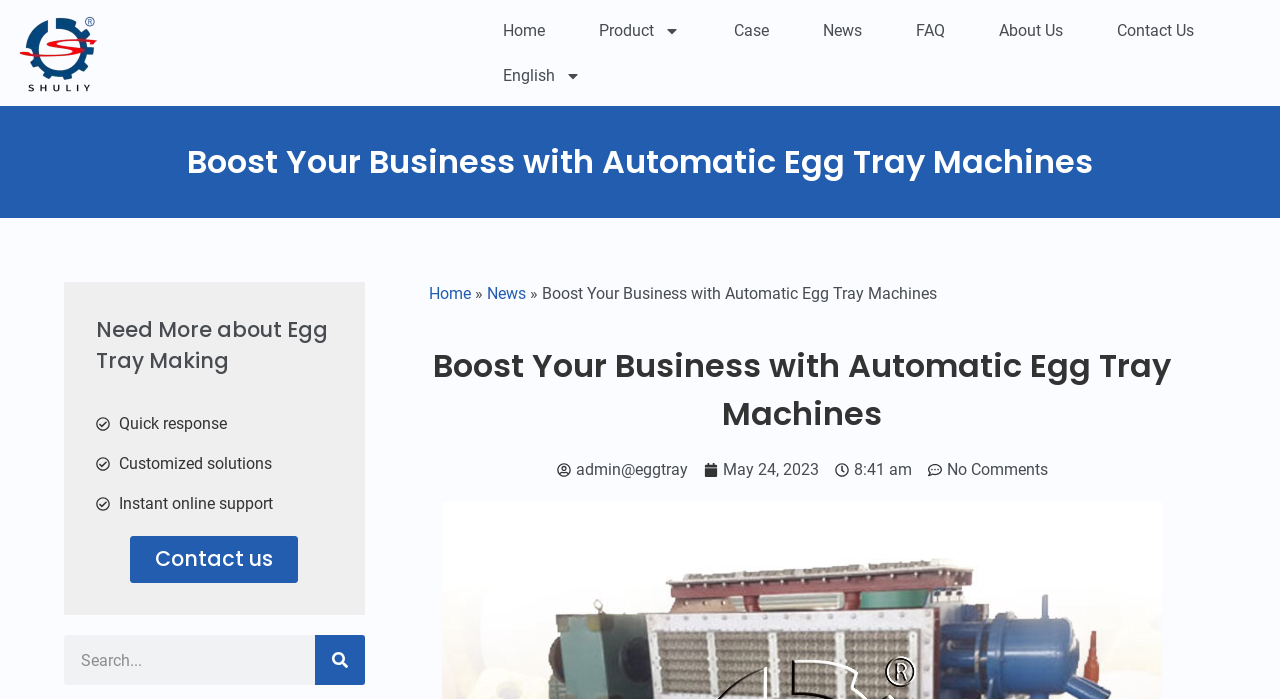Identify the main title of the webpage and generate its text content.

Boost Your Business with Automatic Egg Tray Machines